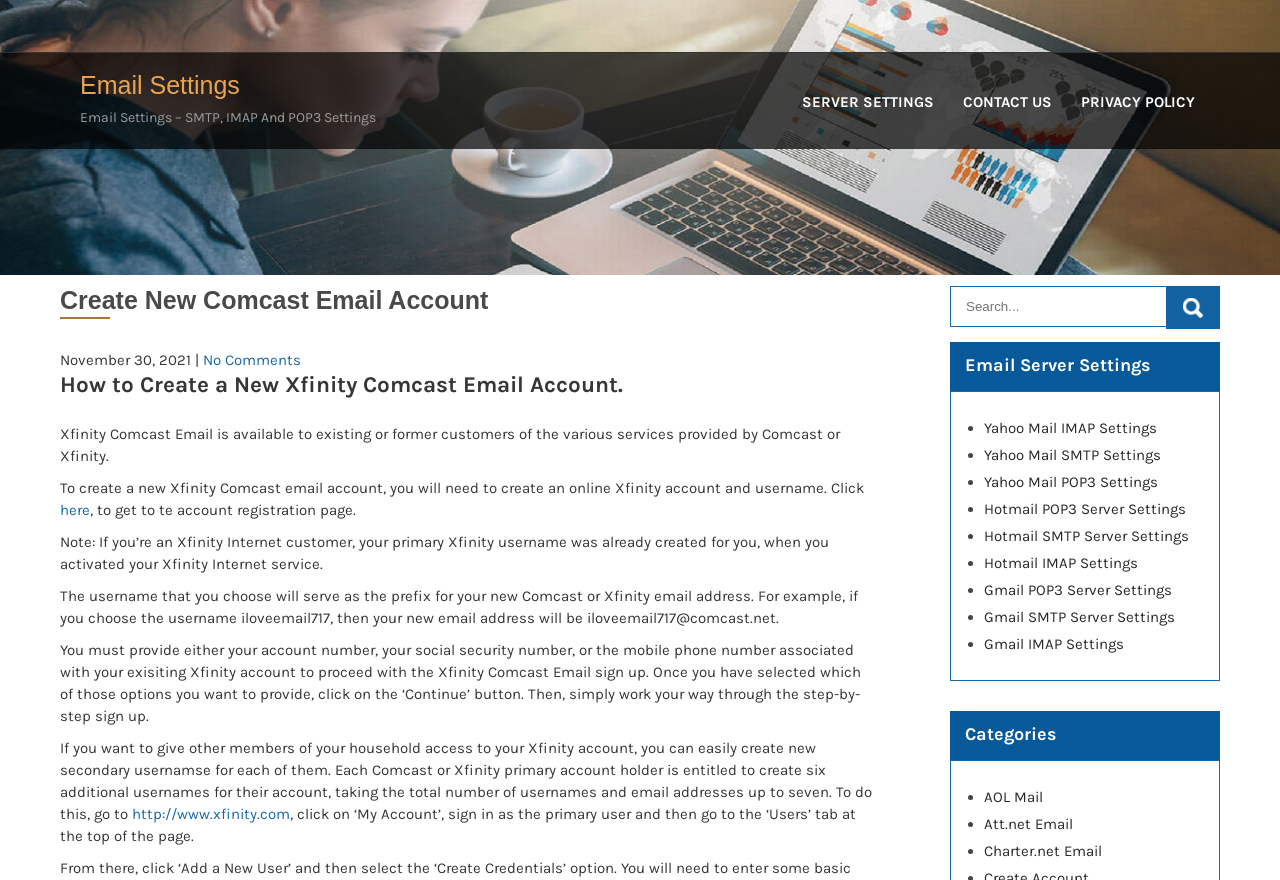Please locate the clickable area by providing the bounding box coordinates to follow this instruction: "Click on 'here' to get to the account registration page".

[0.047, 0.569, 0.07, 0.59]